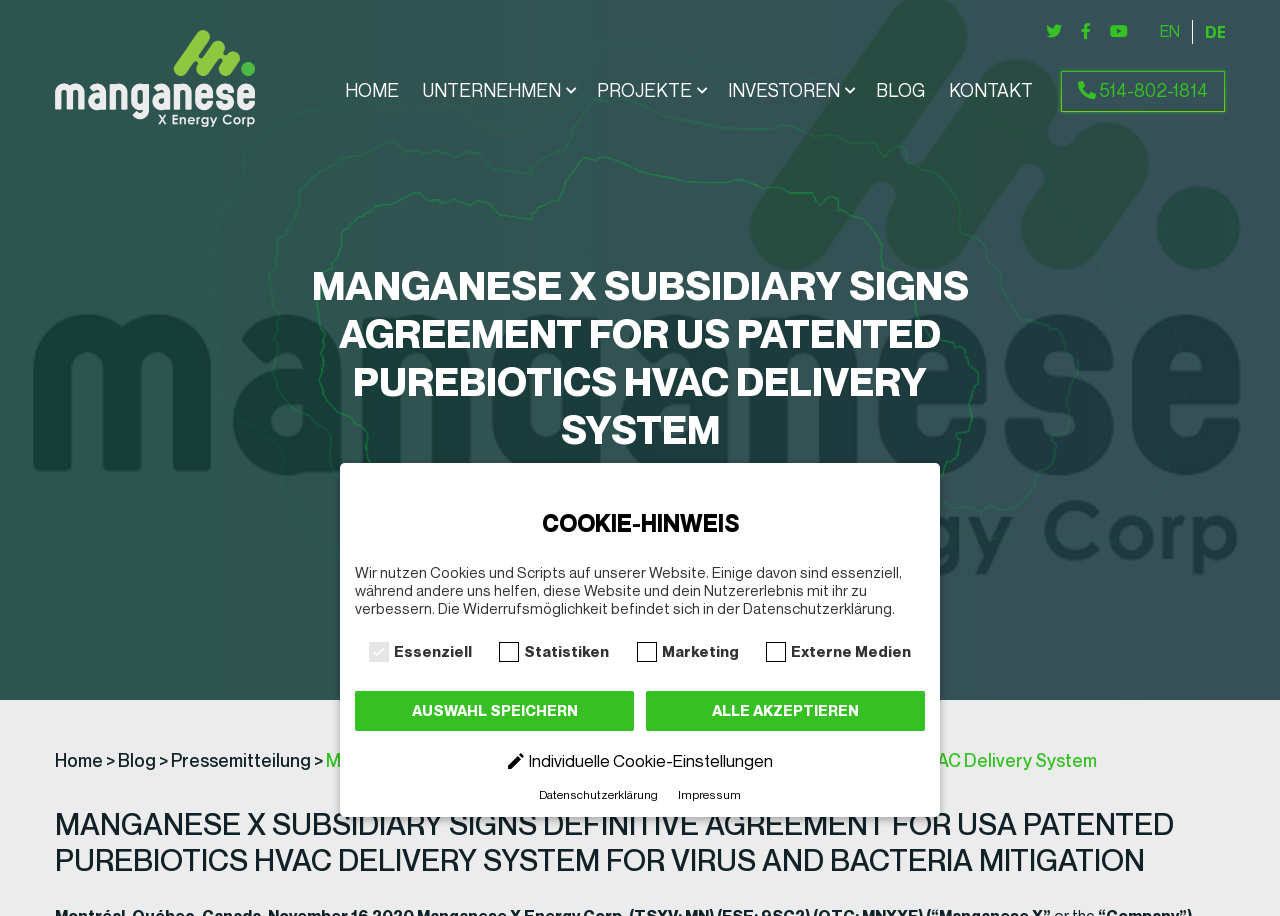Please find and give the text of the main heading on the webpage.

MANGANESE X SUBSIDIARY SIGNS AGREEMENT FOR US PATENTED PUREBIOTICS HVAC DELIVERY SYSTEM